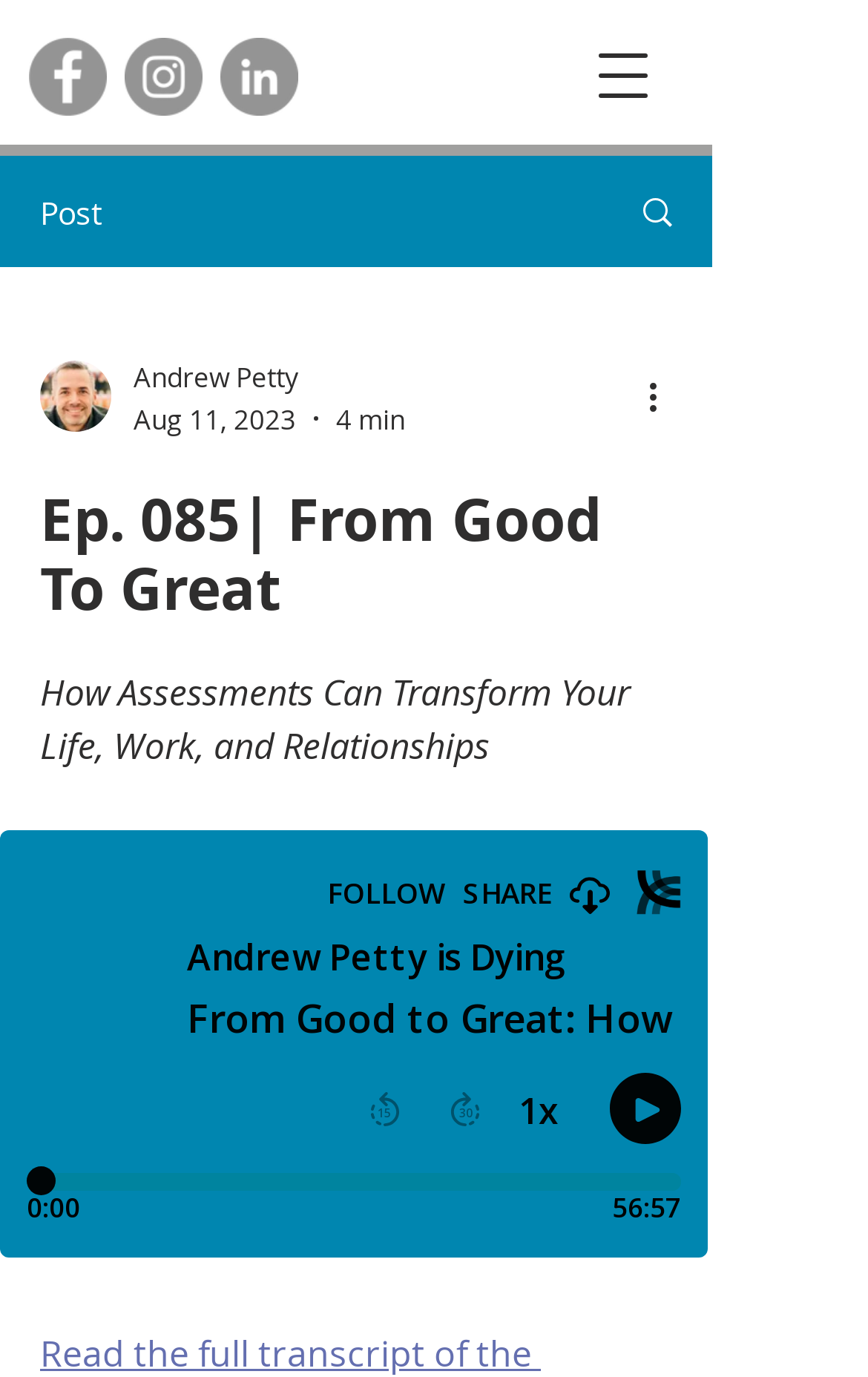Please extract the title of the webpage.

Ep. 085| From Good To Great